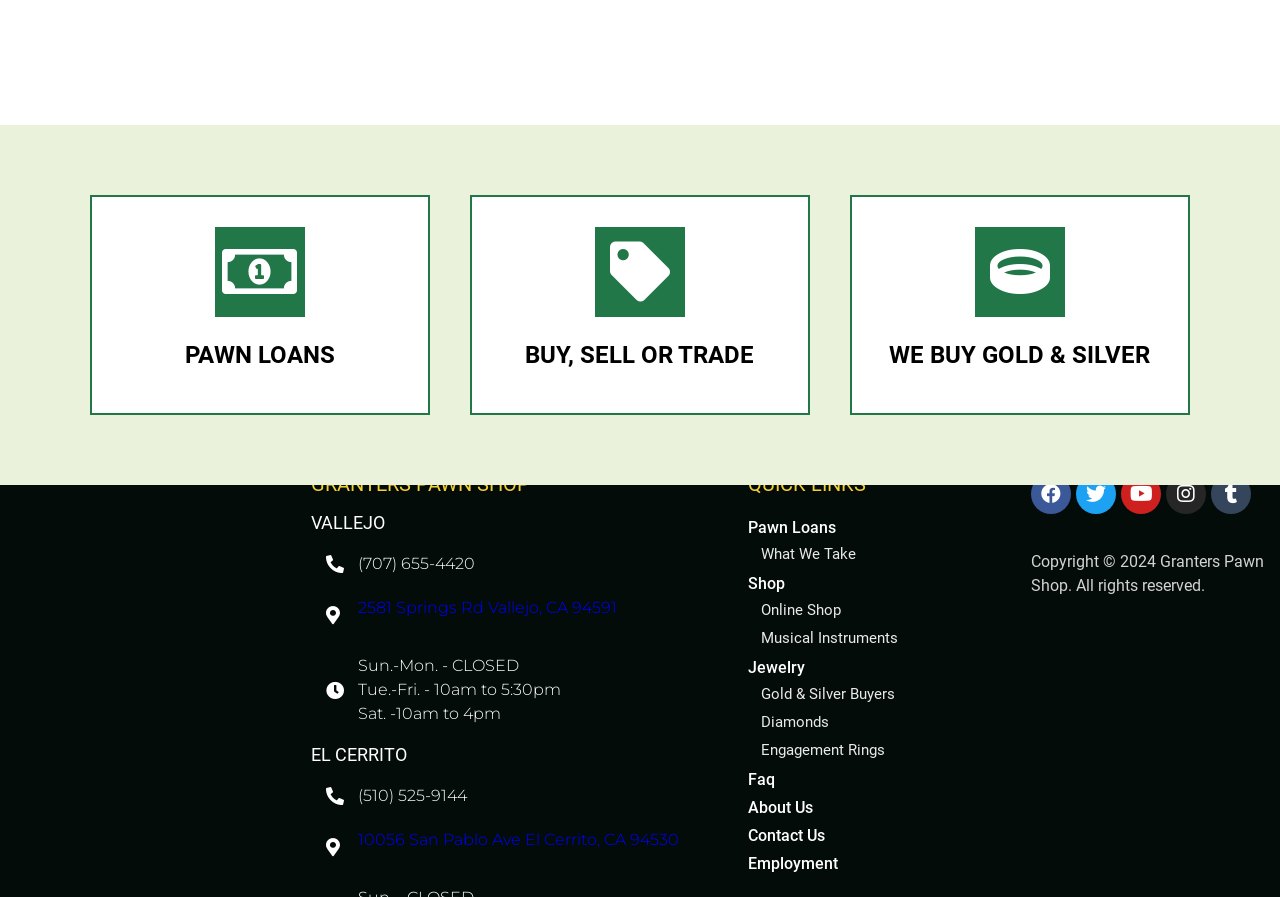Find the bounding box coordinates of the area that needs to be clicked in order to achieve the following instruction: "Search for something". The coordinates should be specified as four float numbers between 0 and 1, i.e., [left, top, right, bottom].

None